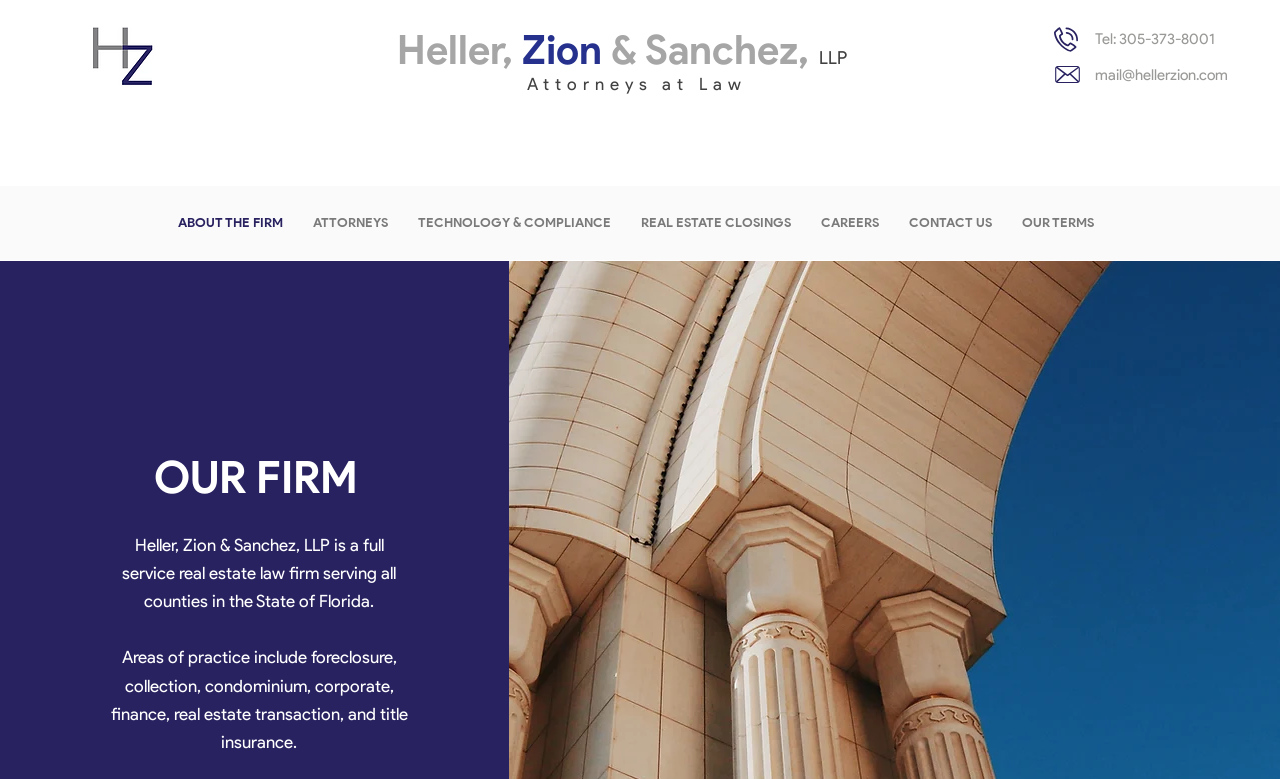What areas of practice does the law firm specialize in?
Deliver a detailed and extensive answer to the question.

I found the areas of practice of the law firm by looking at the static text element on the webpage, which lists several areas of practice including foreclosure, collection, condominium, corporate, finance, real estate transaction, and title insurance. This is likely the list of areas of practice because it is displayed in a paragraph that describes the law firm's services.